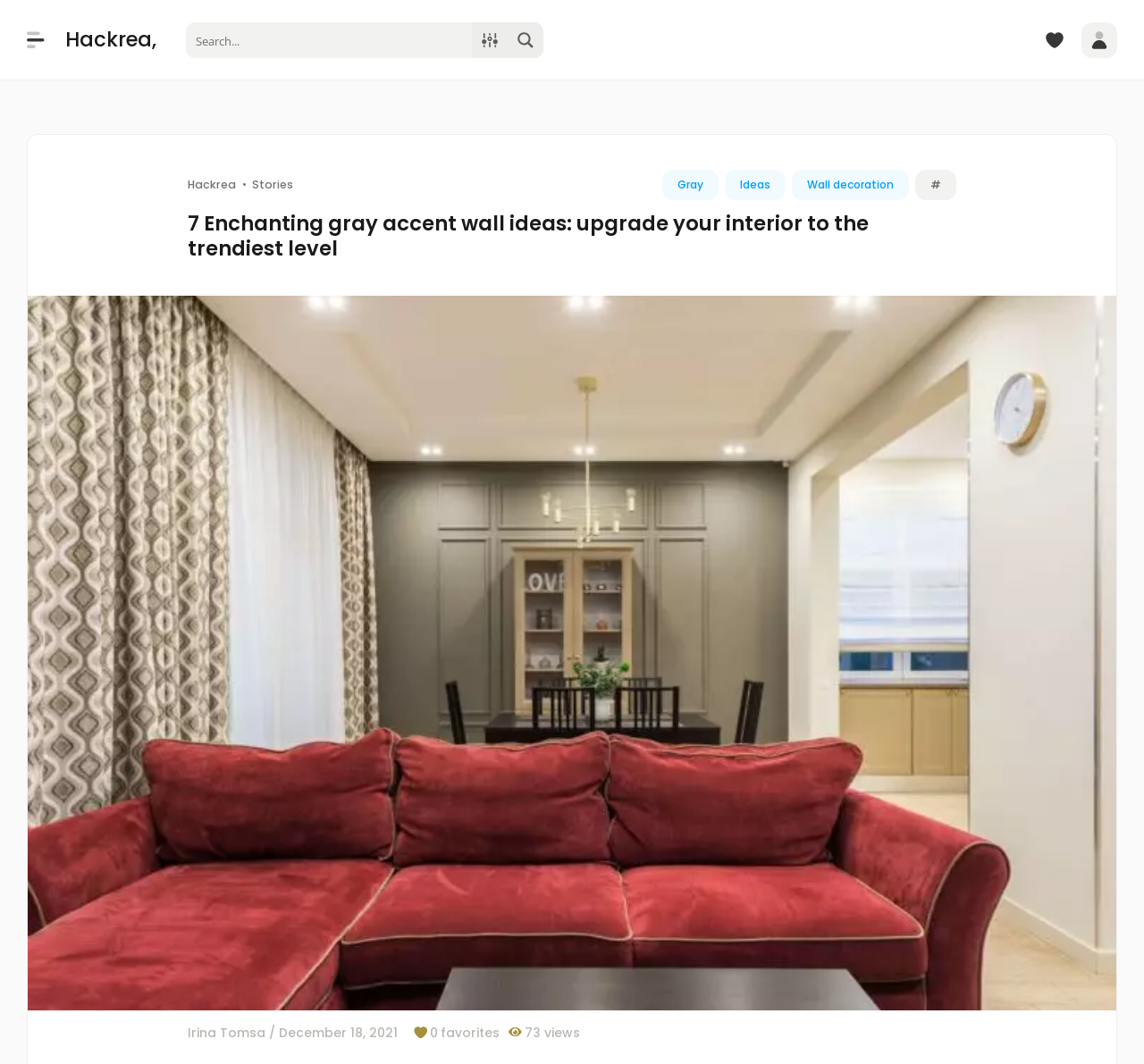Please locate the bounding box coordinates of the element's region that needs to be clicked to follow the instruction: "Click on the 'Home' link". The bounding box coordinates should be provided as four float numbers between 0 and 1, i.e., [left, top, right, bottom].

None